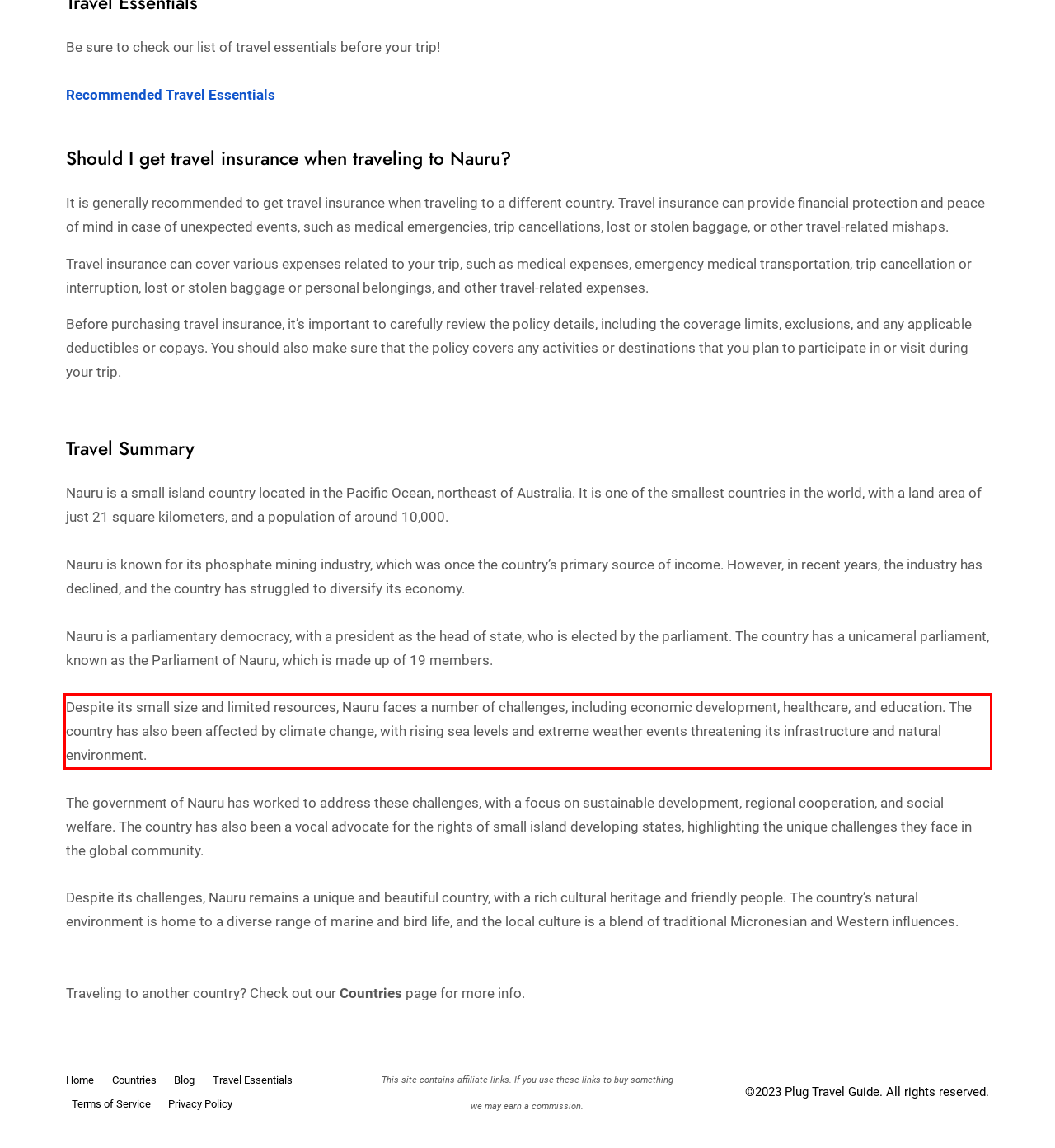You are provided with a screenshot of a webpage featuring a red rectangle bounding box. Extract the text content within this red bounding box using OCR.

Despite its small size and limited resources, Nauru faces a number of challenges, including economic development, healthcare, and education. The country has also been affected by climate change, with rising sea levels and extreme weather events threatening its infrastructure and natural environment.